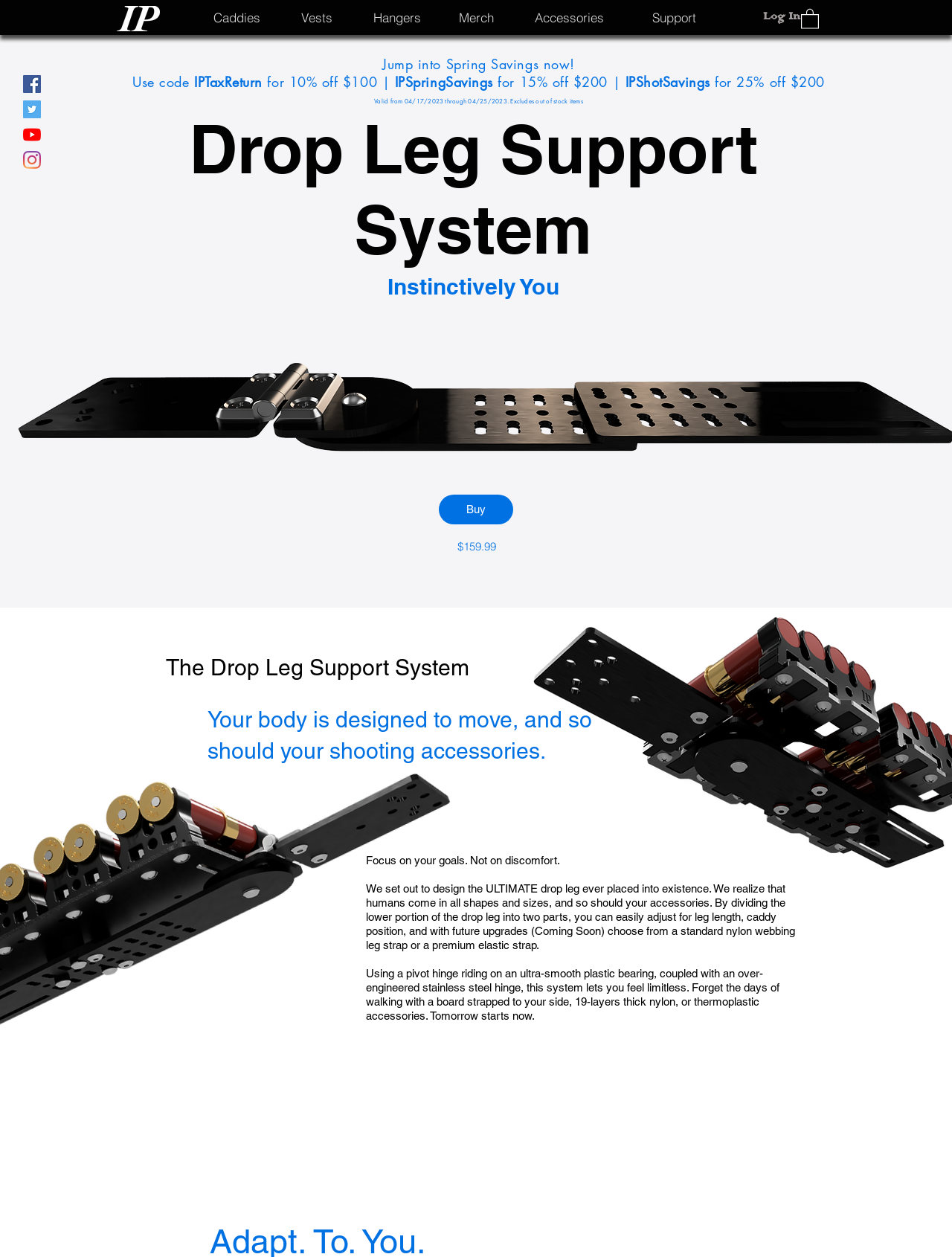Please identify the bounding box coordinates of the region to click in order to complete the given instruction: "Click the Facebook link". The coordinates should be four float numbers between 0 and 1, i.e., [left, top, right, bottom].

[0.024, 0.06, 0.043, 0.074]